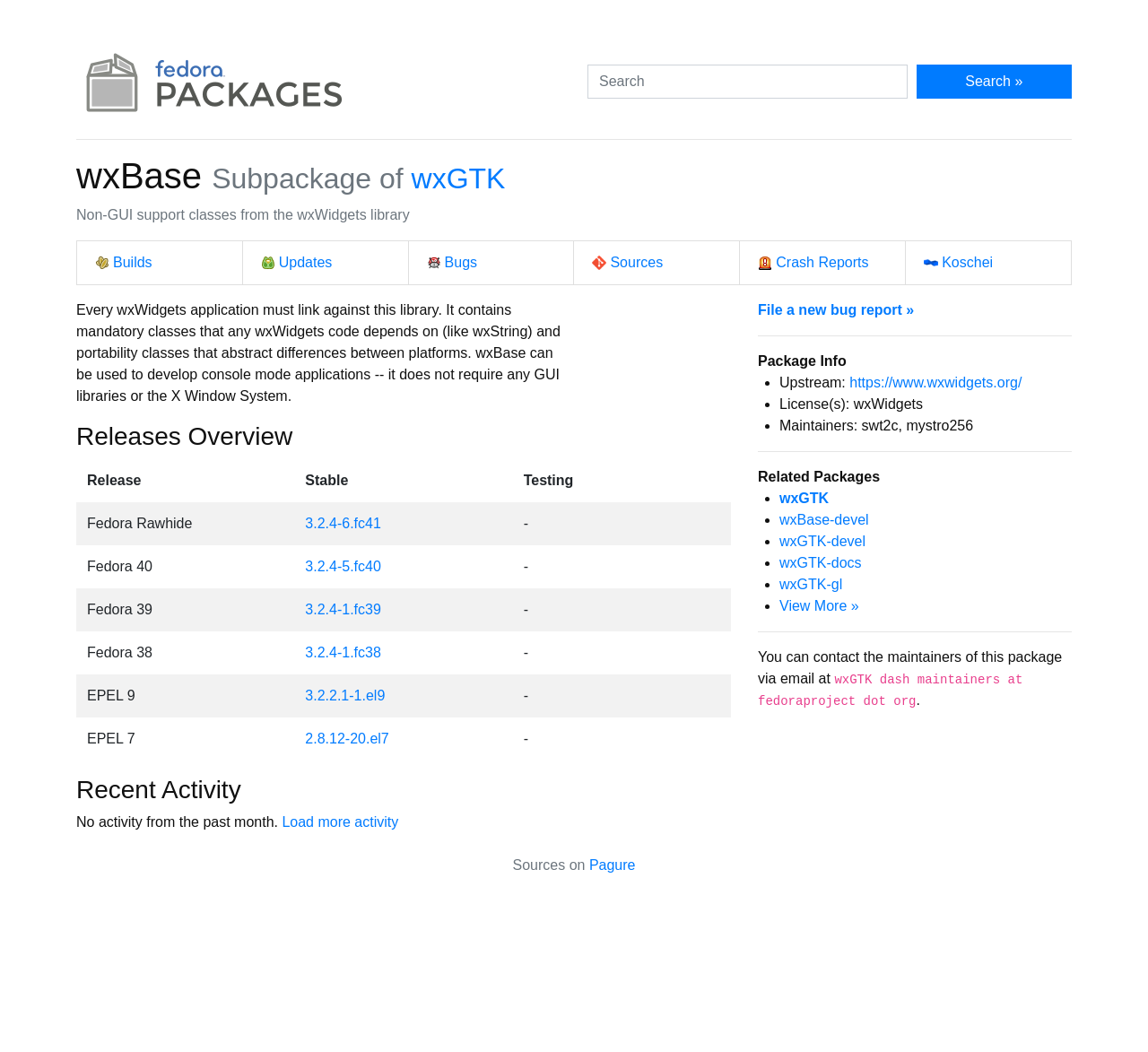Based on the image, please respond to the question with as much detail as possible:
What is the latest release of wxBase for Fedora Rawhide?

The webpage provides a table of releases for wxBase, and the latest release for Fedora Rawhide is listed as 3.2.4-6.fc41.